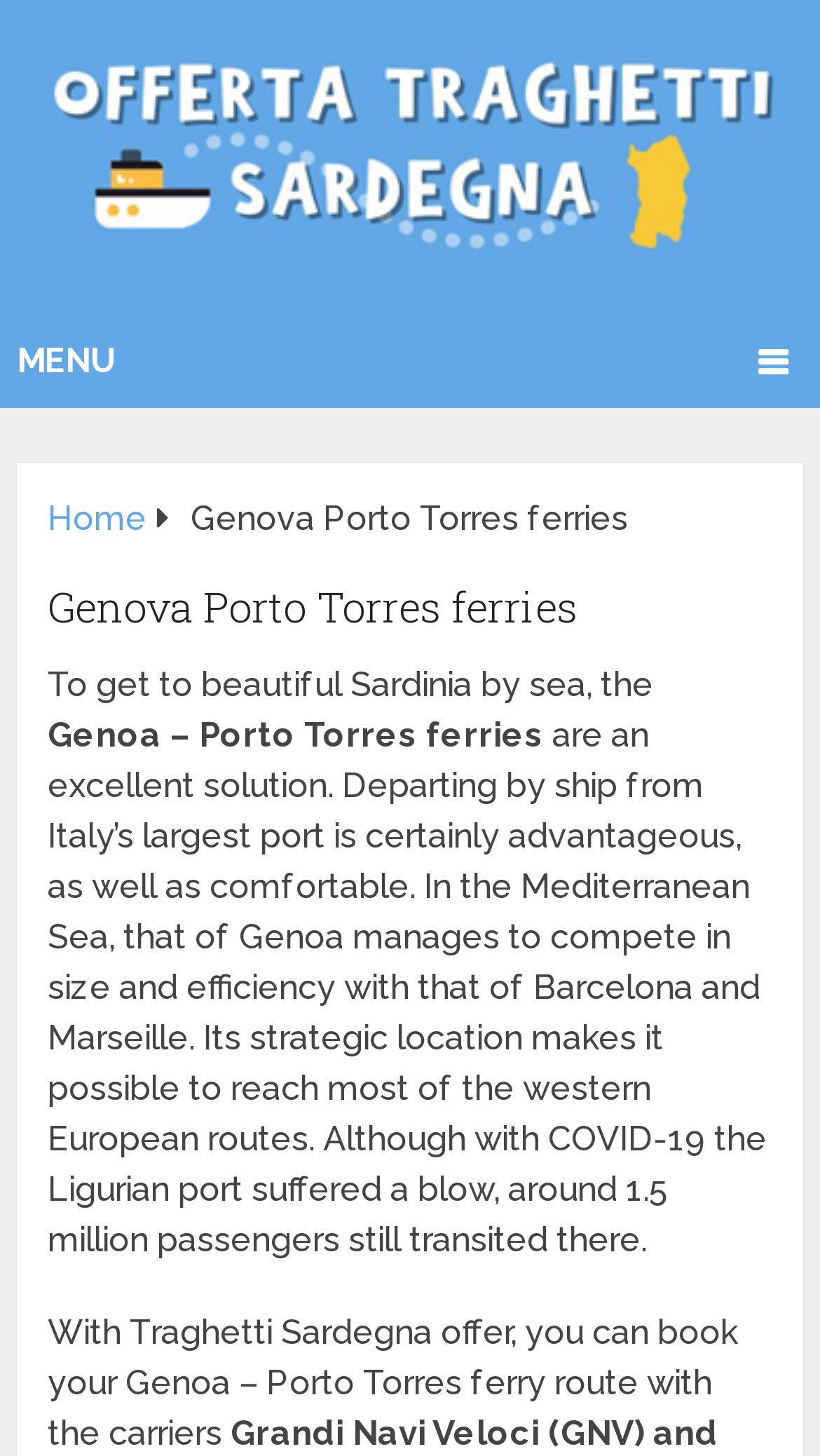What is the name of the port in Italy?
Provide an in-depth and detailed answer to the question.

The webpage mentions 'Genoa - Porto Torres ferries' and 'Italy’s largest port is certainly advantageous', which implies that Genoa is the name of the port in Italy.